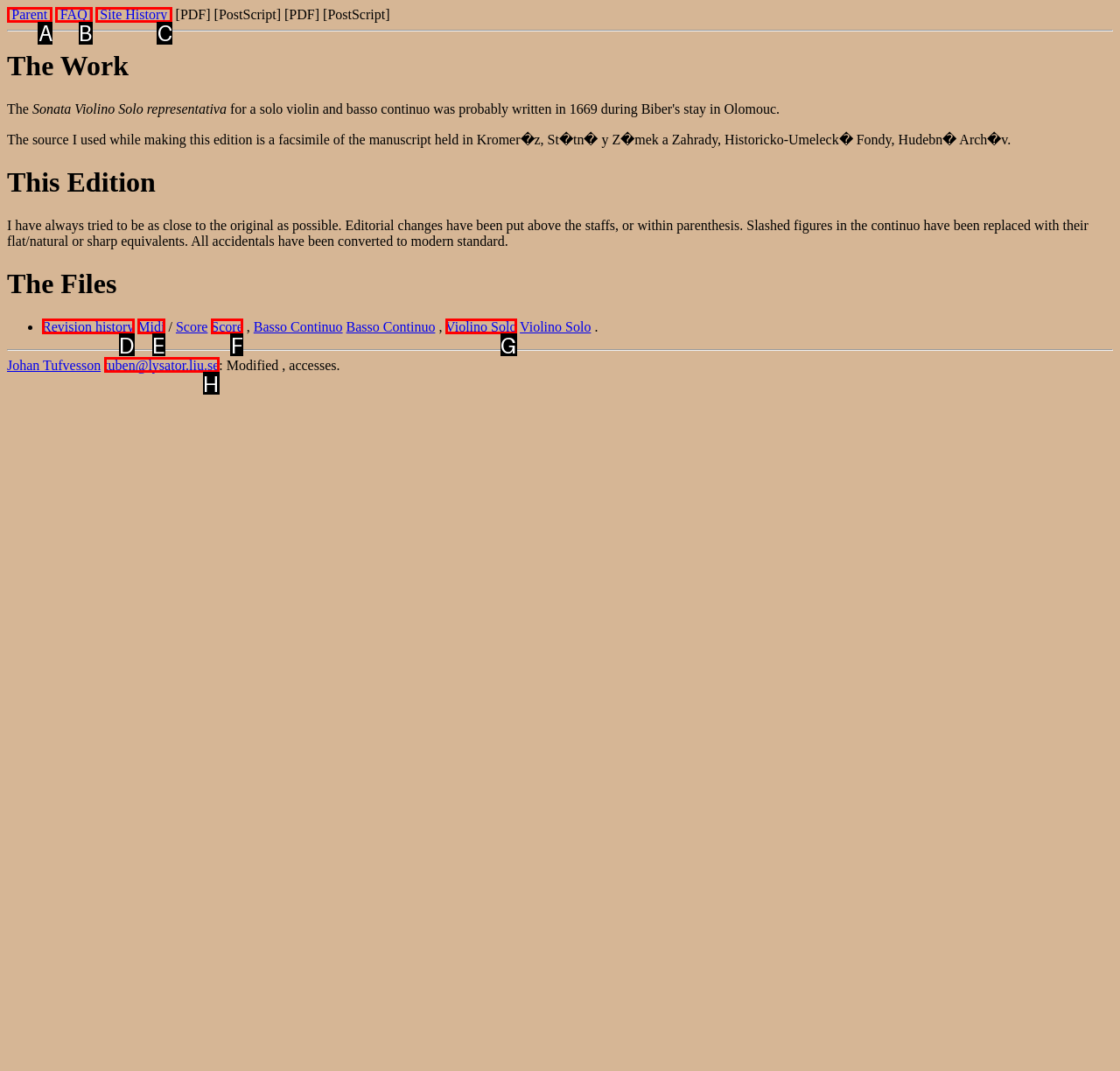From the available choices, determine which HTML element fits this description: [Parent] Respond with the correct letter.

A